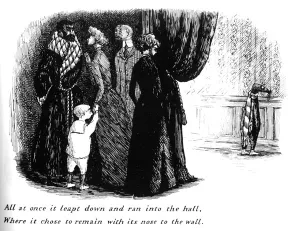Offer a thorough description of the image.

The image portrays a whimsical and slightly eerie scene from Edward Gorey’s work. It depicts a peculiar, penguin-like creature that has suddenly leapt into a Victorian setting, represented by the elegantly dressed figures in the foreground. They appear surprised or curious as they observe the creature, which is illustrated with exaggerated features, hinting at a blend of angst and comic relief characteristic of Gorey’s style. The text below the image reads, "All at once it leapt down and ran into the hall, Where it chose to remain with its nose to the wall." This line captures the creature's whimsical yet absurd behavior, reflecting the overarching themes of misunderstanding and absurdity prevalent in Gorey's narratives. The scene invites viewers to delve into the humor and strange charm that define Gorey's artistic universe.